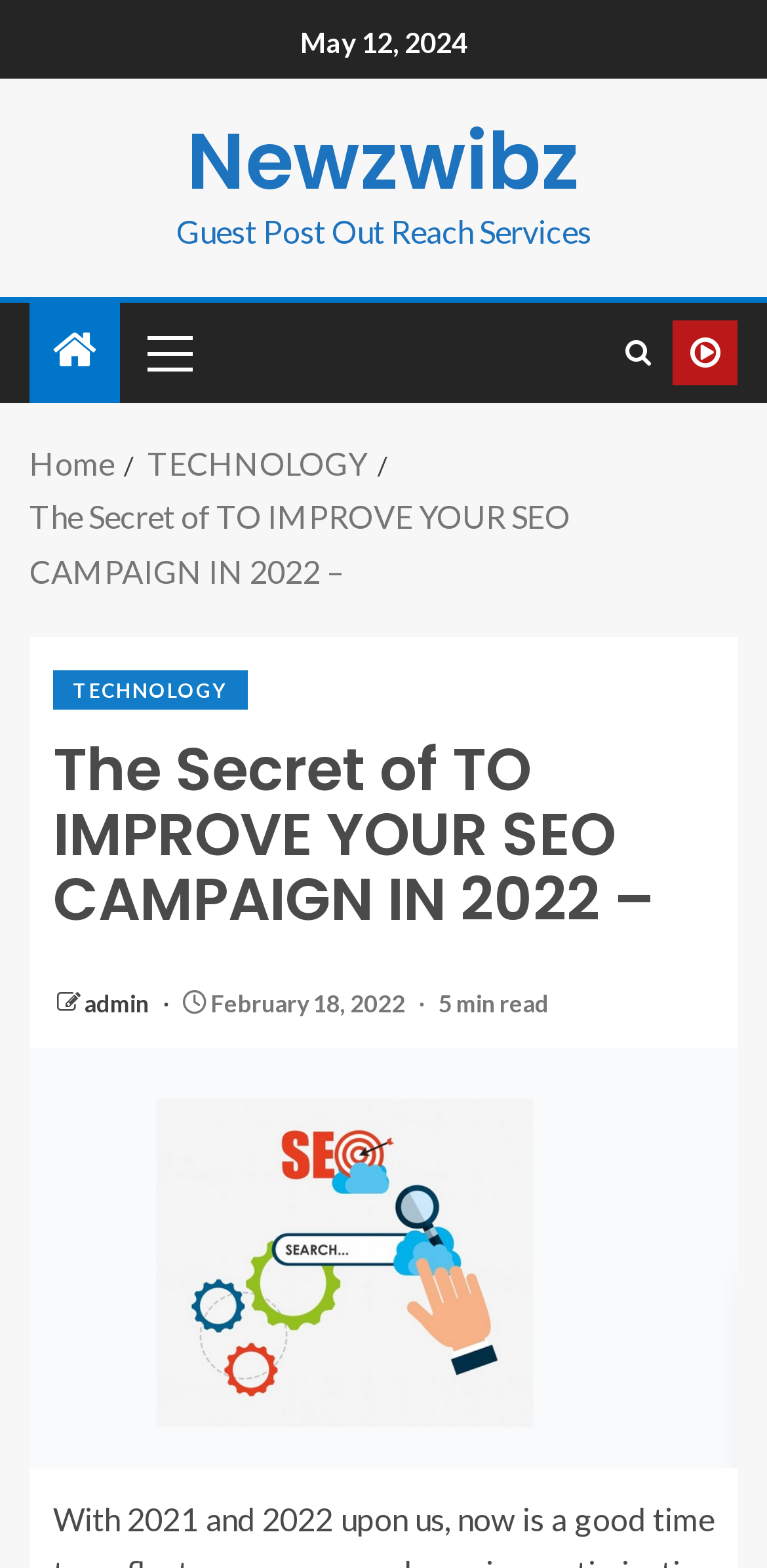Identify the bounding box coordinates for the UI element described as: "Watch Online". The coordinates should be provided as four floats between 0 and 1: [left, top, right, bottom].

[0.877, 0.205, 0.962, 0.246]